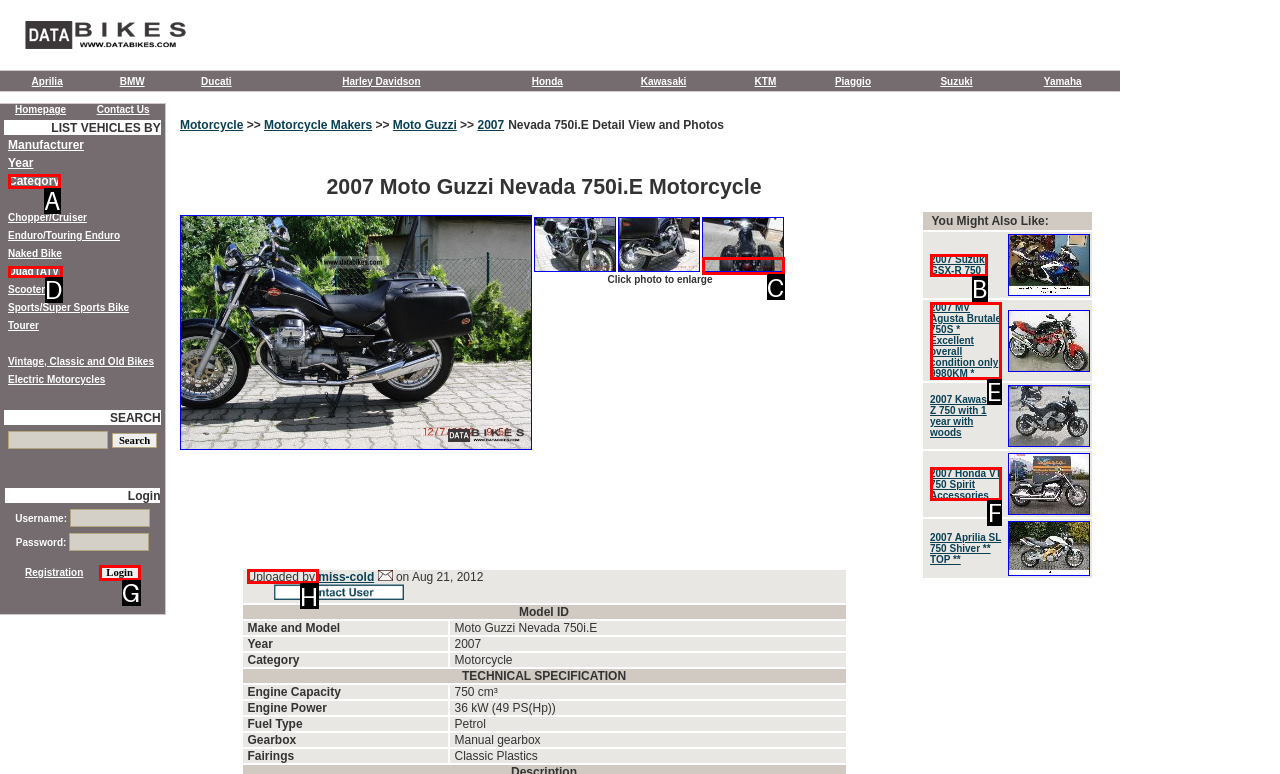Based on the given description: 2007 Suzuki GSX-R 750, identify the correct option and provide the corresponding letter from the given choices directly.

B